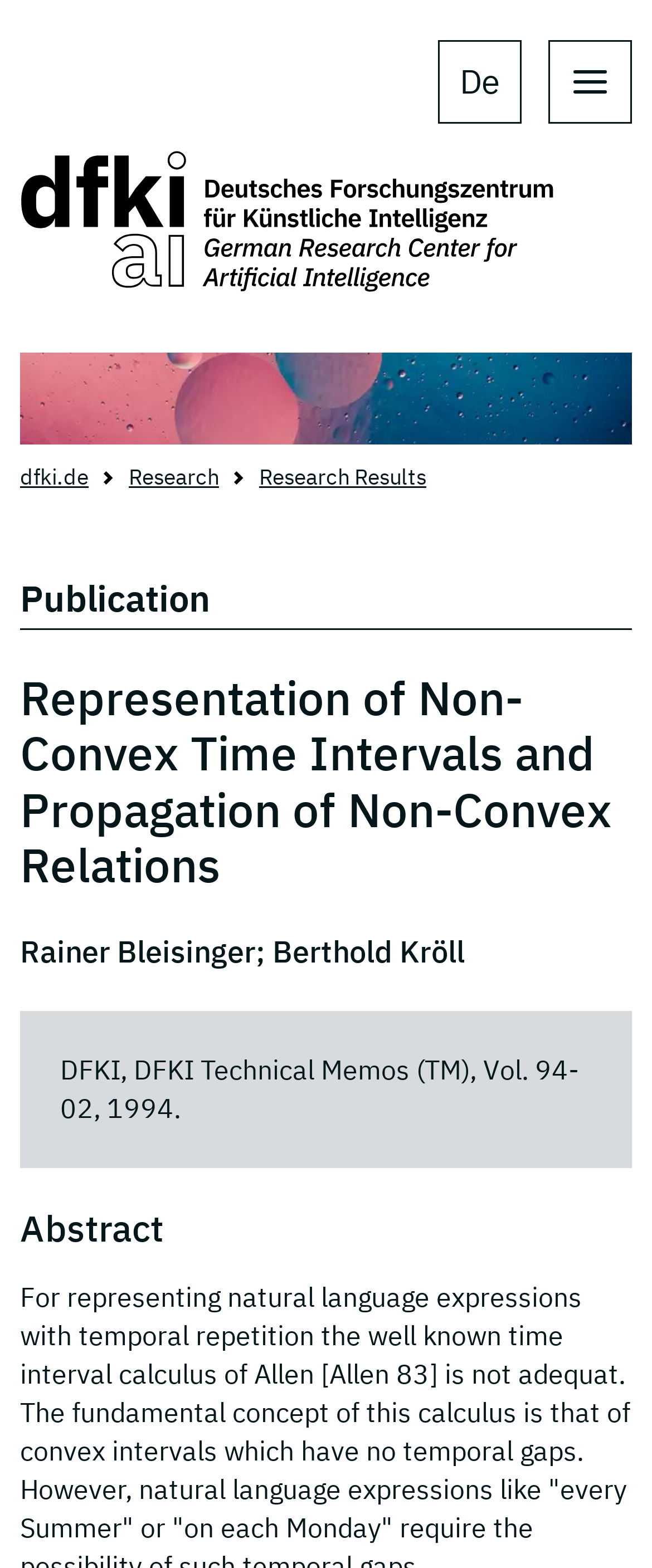Can you extract the headline from the webpage for me?

Representation of Non-Convex Time Intervals and Propagation of Non-Convex Relations